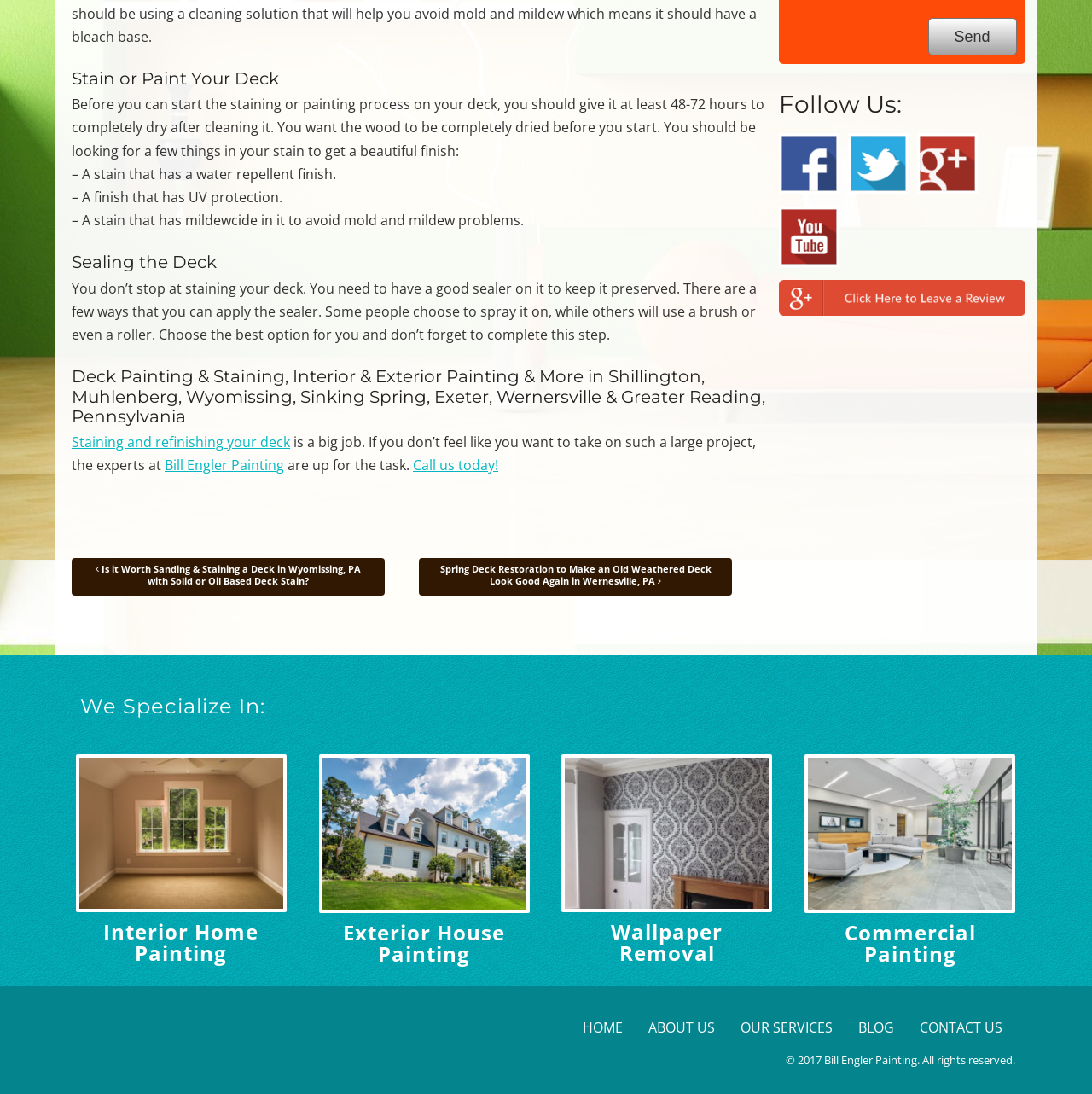Mark the bounding box of the element that matches the following description: "Contact".

None